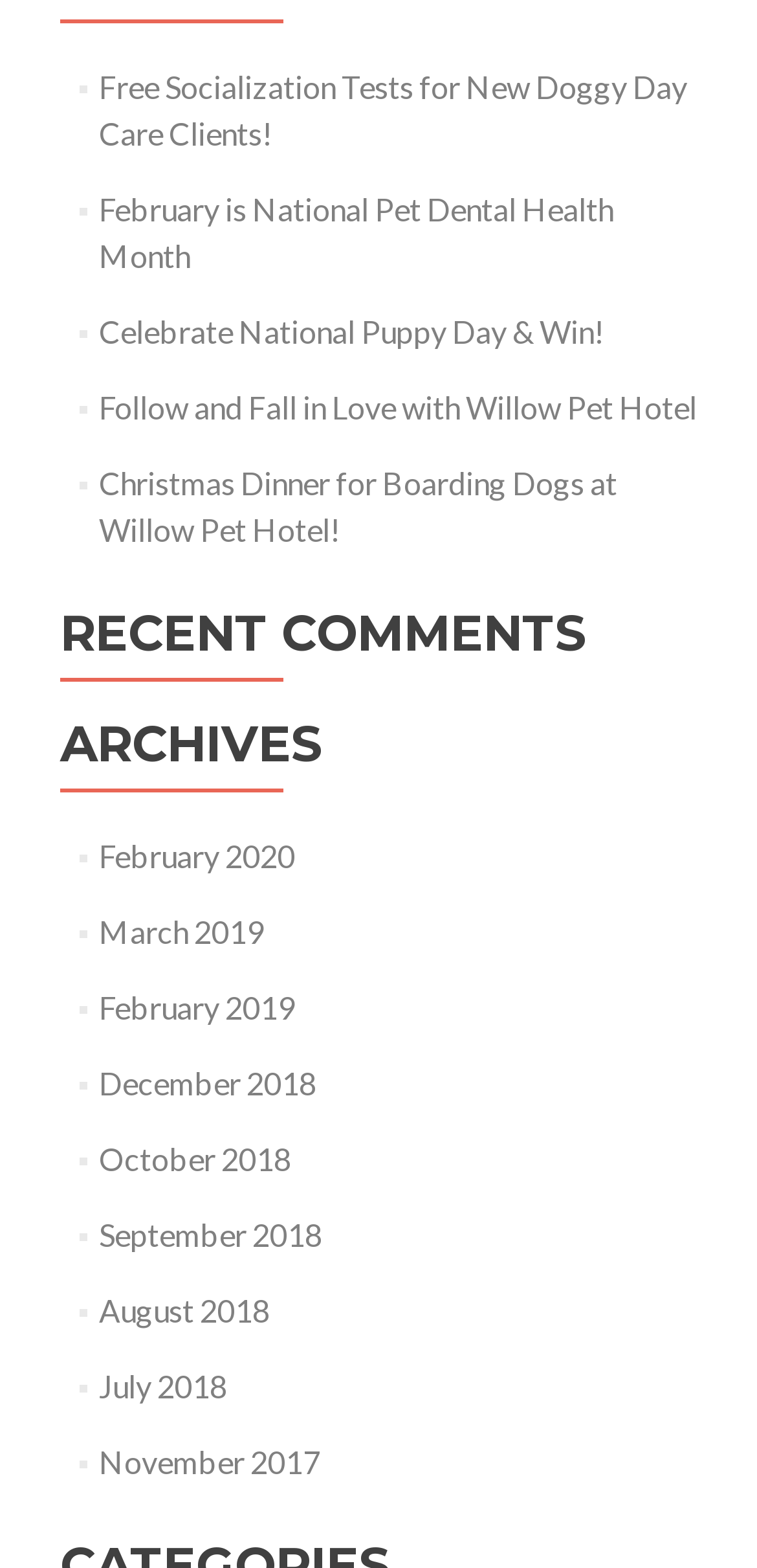Based on the visual content of the image, answer the question thoroughly: What is the purpose of the 'RECENT COMMENTS' section?

The 'RECENT COMMENTS' section is likely a heading that leads to a section where users can view recent comments or feedback from other users, possibly related to the pet hotel or day care services.